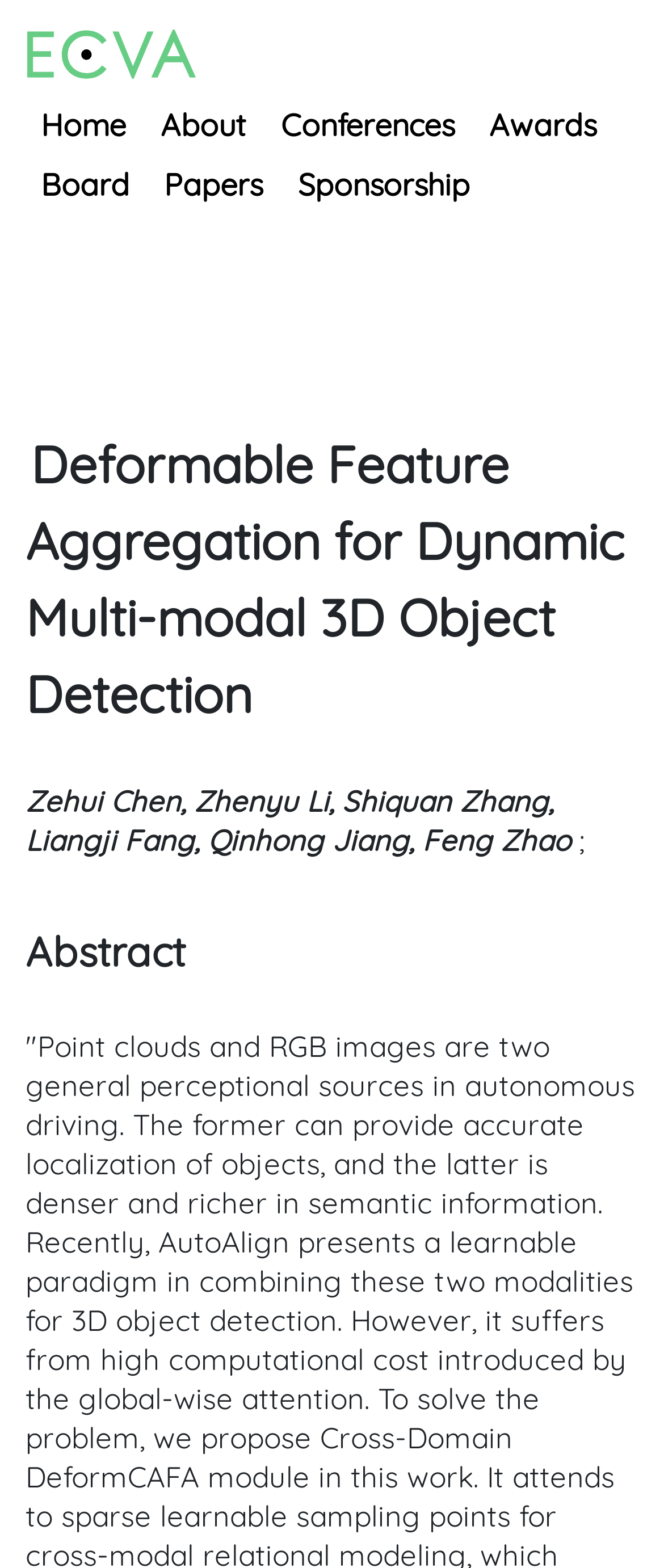How many links are in the top navigation bar?
Relying on the image, give a concise answer in one word or a brief phrase.

5